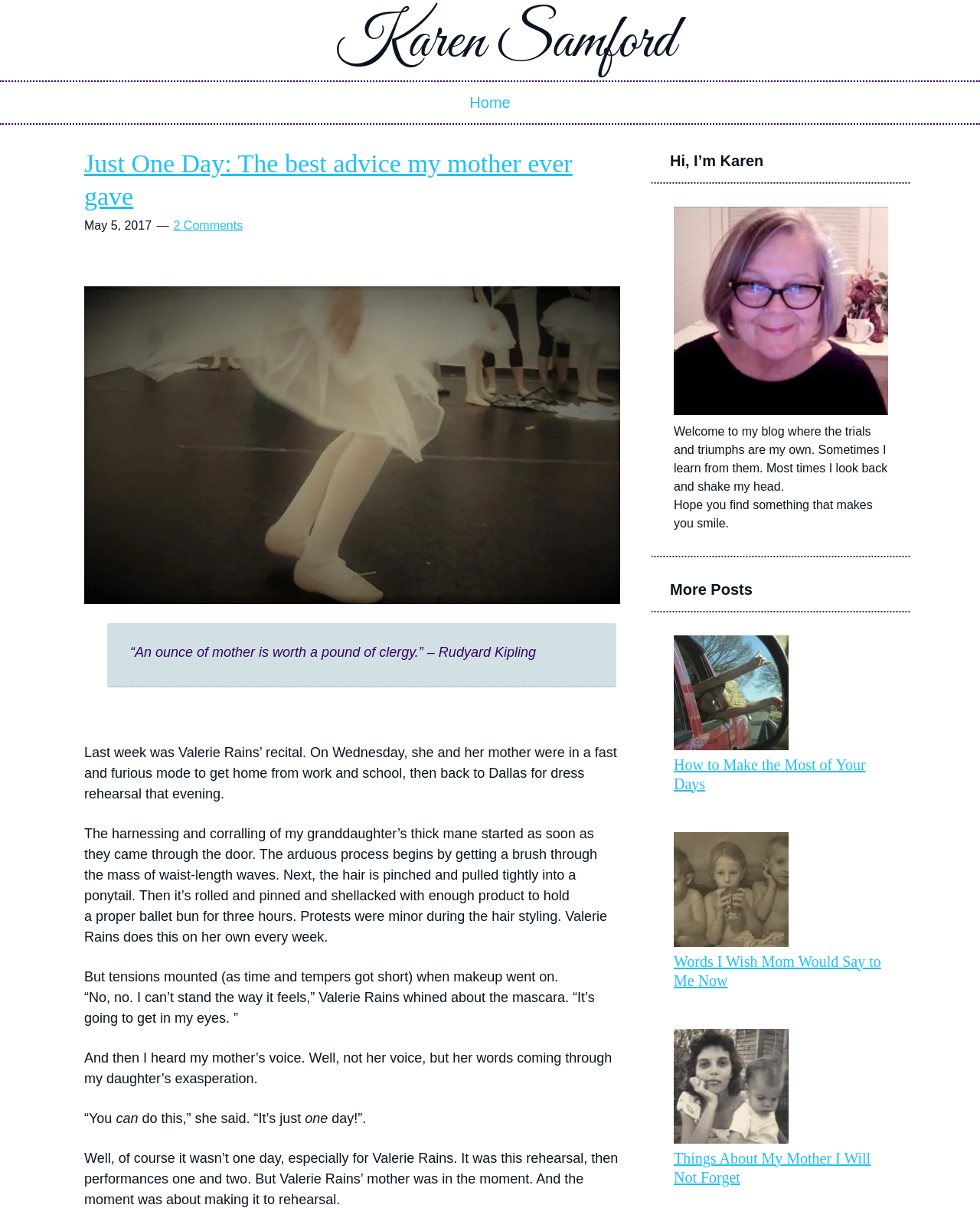What is the name of the granddaughter mentioned in the article?
Please provide a comprehensive answer based on the information in the image.

The name of the granddaughter mentioned in the article is Valerie Rains, as indicated by the text that describes her experience with her mother getting ready for a recital.